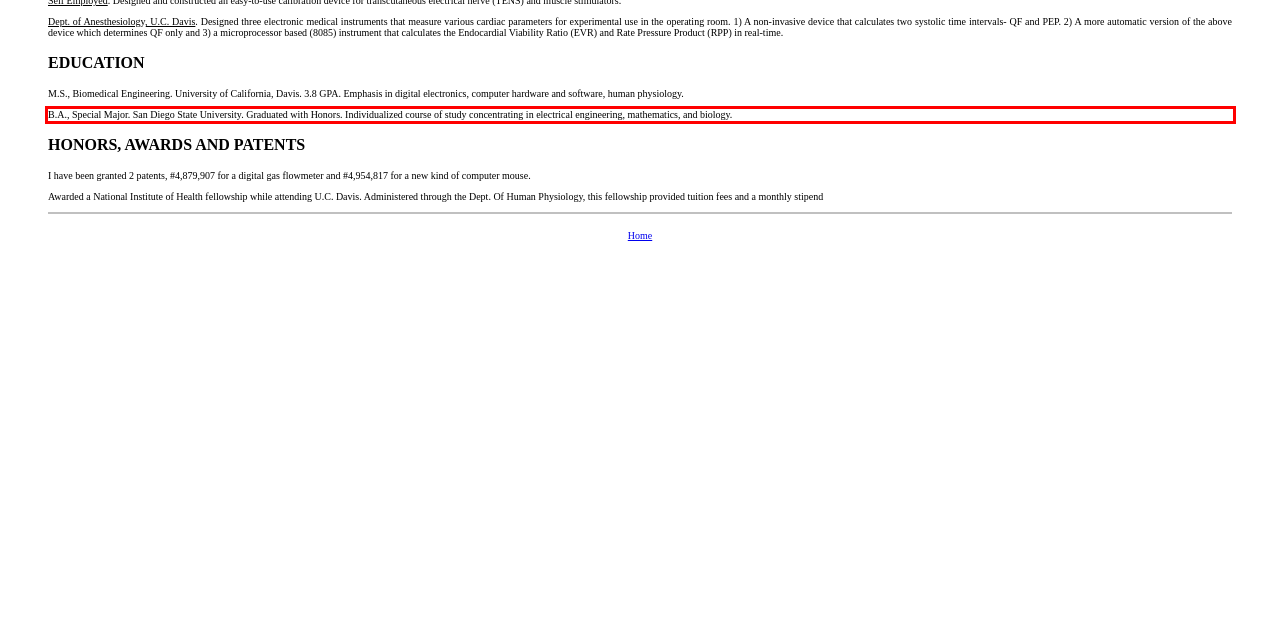Please identify the text within the red rectangular bounding box in the provided webpage screenshot.

B.A., Special Major. San Diego State University. Graduated with Honors. Individualized course of study concentrating in electrical engineering, mathematics, and biology.